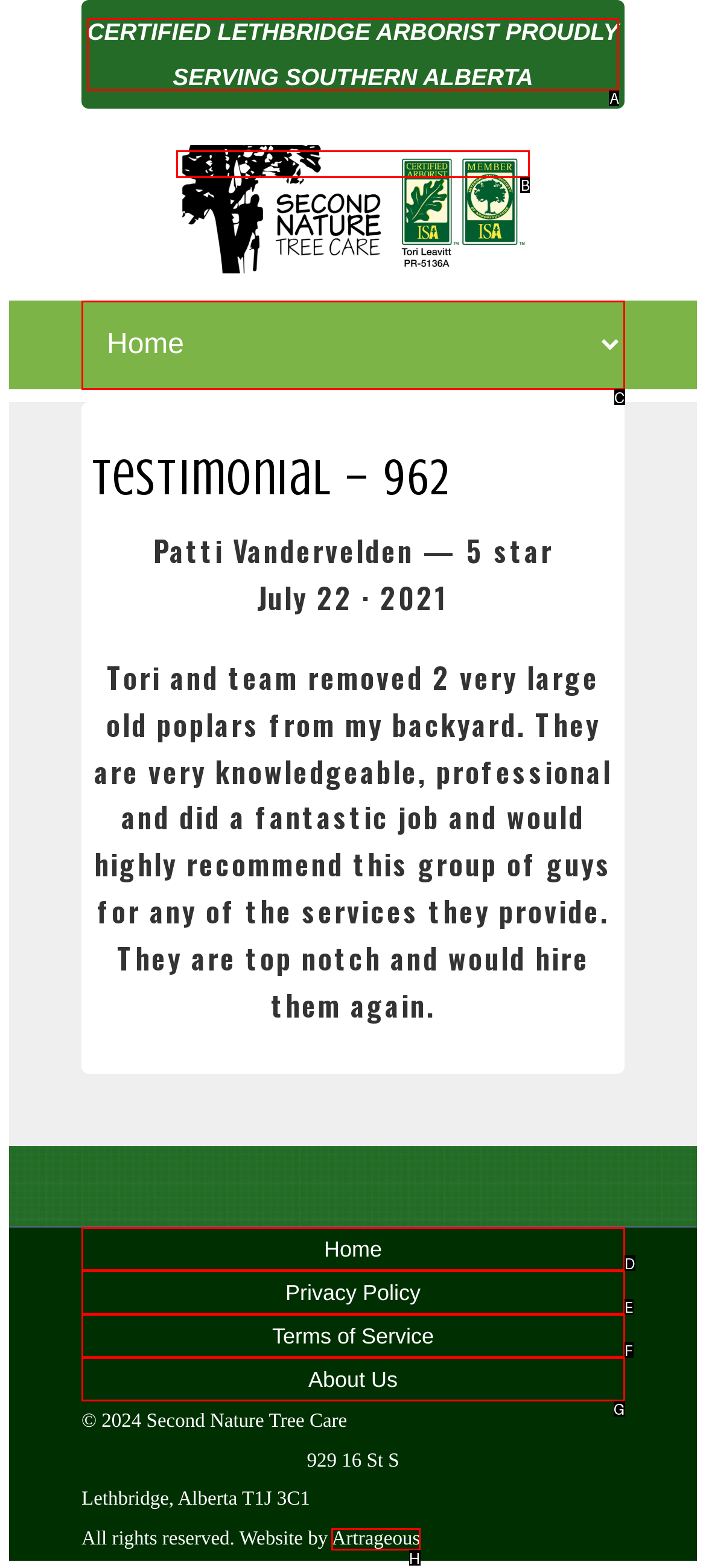Tell me which one HTML element best matches the description: Artrageous Answer with the option's letter from the given choices directly.

H